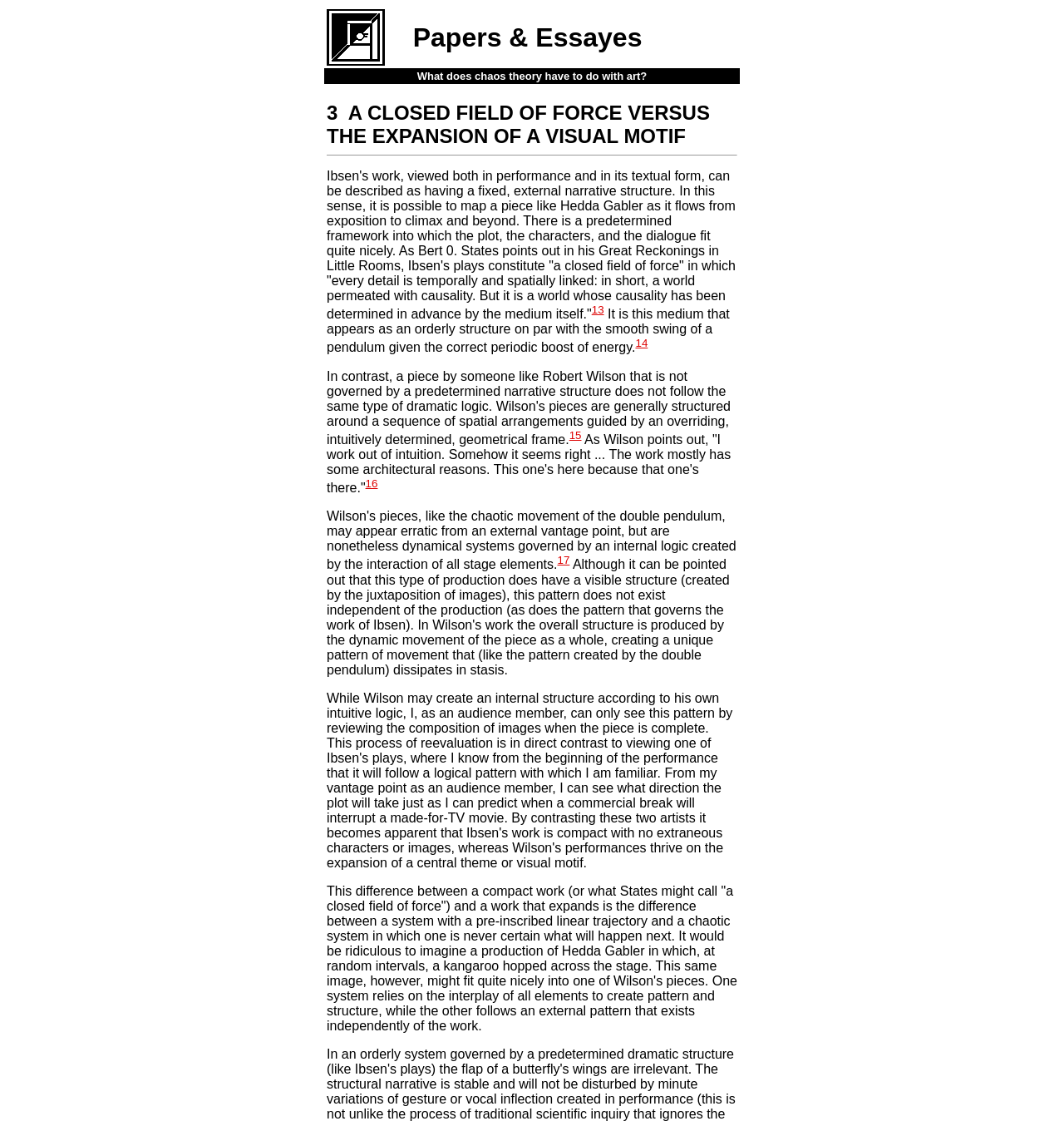Create an elaborate caption for the webpage.

The webpage appears to be an article or essay about David Lynch and his work, with a focus on chaos theory and its relation to art. At the top of the page, there is a header section with a title "The City of Absurdity" and a link to the same title, accompanied by an image. To the right of the title, there is a secondary header "Papers & Essayes".

Below the header section, there is a main content area that contains a series of paragraphs and links. The first paragraph starts with a question "What does chaos theory have to do with art?" and is followed by a horizontal separator line. The text then discusses the concept of chaos theory and its application to art, with references to specific ideas and quotes from artists, including Wilson. Throughout the text, there are several superscript links to footnotes or references, numbered from 13 to 17.

The text is divided into several sections, with each section discussing a different aspect of chaos theory and its relation to art. The writing is formal and academic, with a focus on exploring complex ideas and concepts. The overall layout of the page is clean and easy to read, with a clear hierarchy of headings and paragraphs.